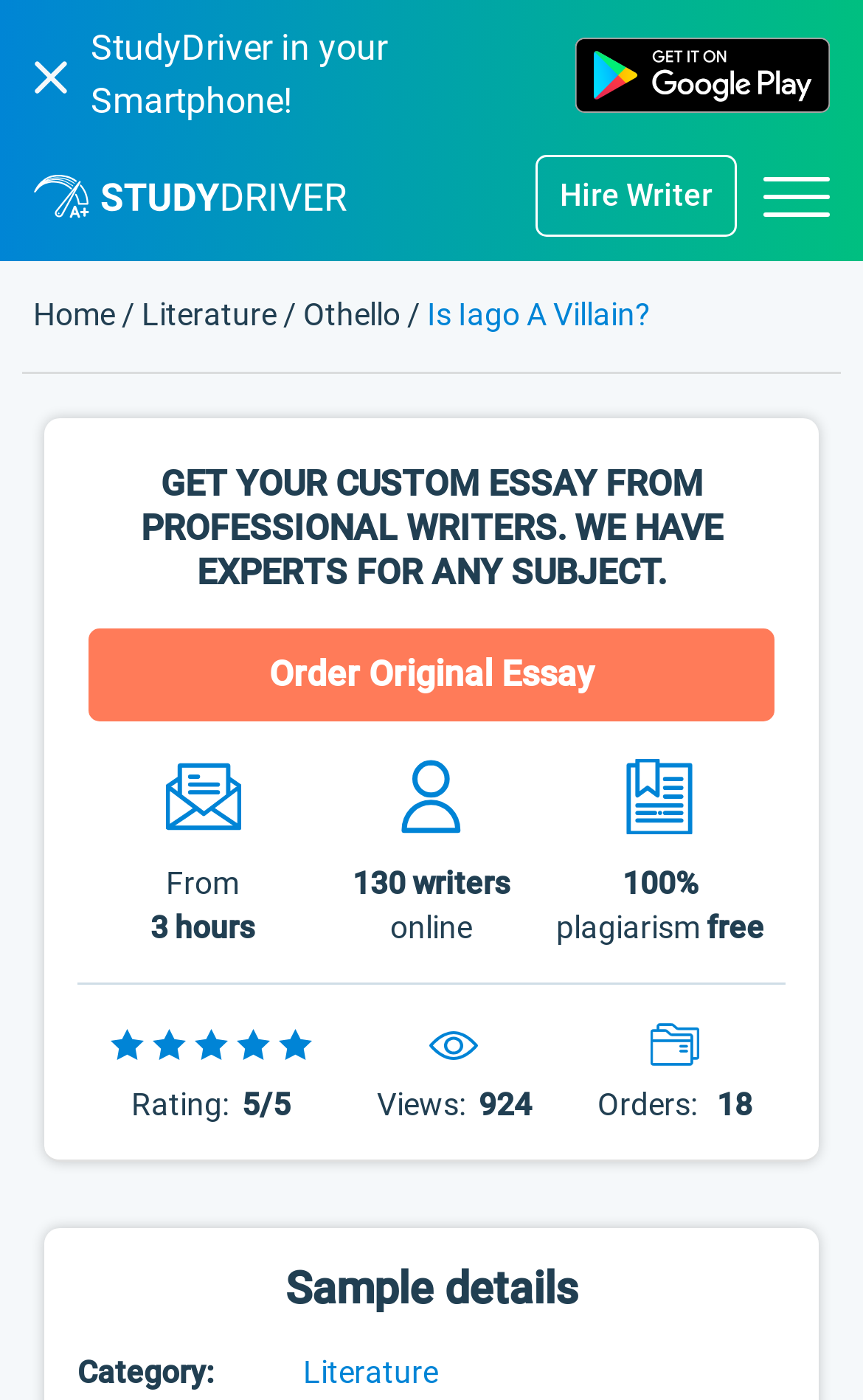Please locate the bounding box coordinates for the element that should be clicked to achieve the following instruction: "Search for products". Ensure the coordinates are given as four float numbers between 0 and 1, i.e., [left, top, right, bottom].

None